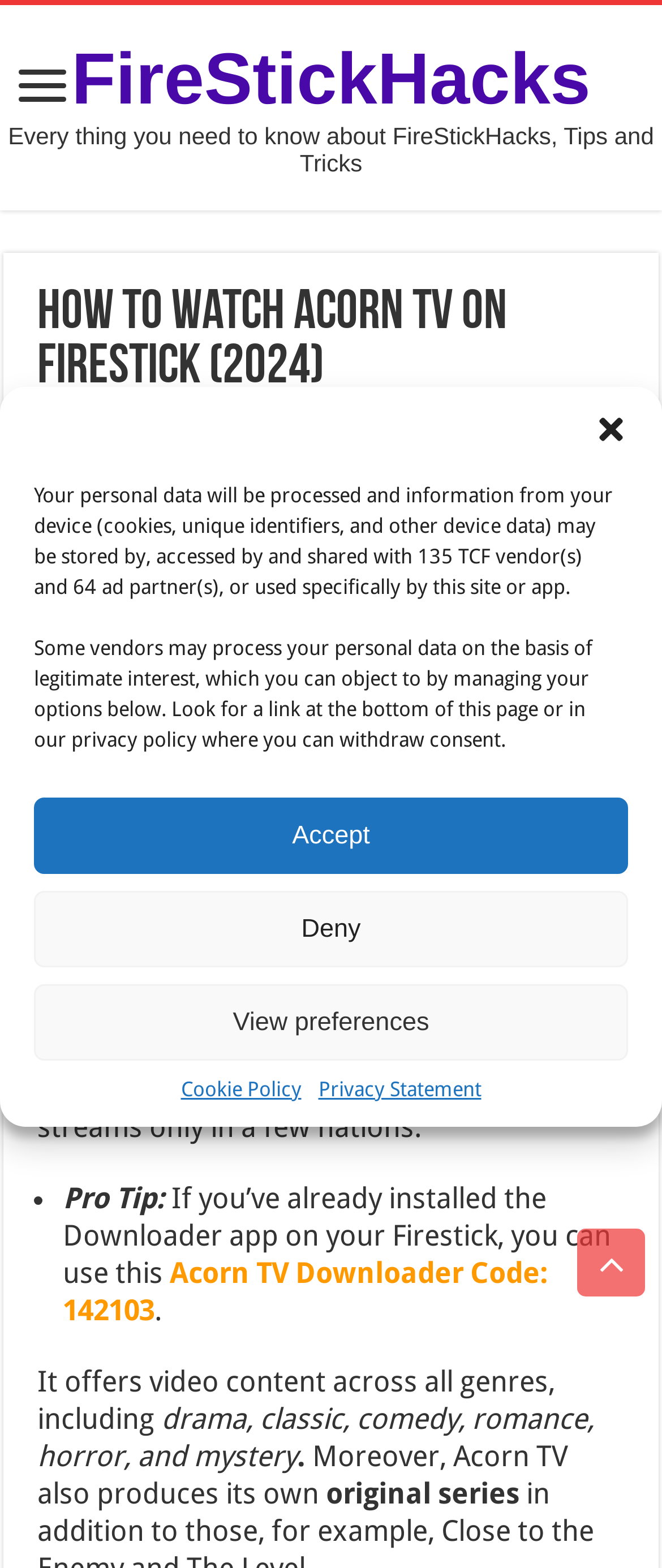Give a concise answer of one word or phrase to the question: 
How many views does the webpage have?

190 Views